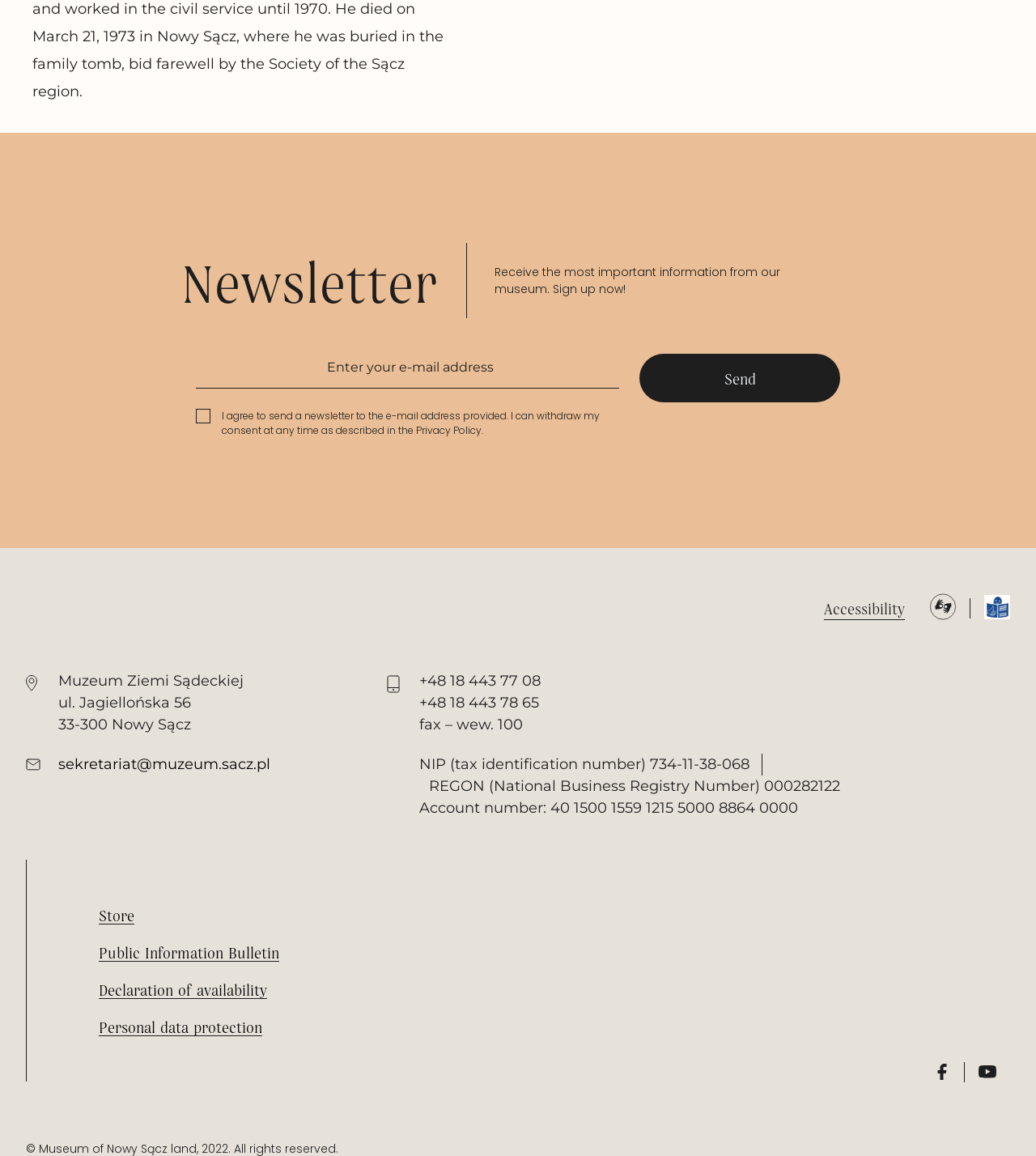Could you find the bounding box coordinates of the clickable area to complete this instruction: "Visit Brooklyn Vegan"?

None